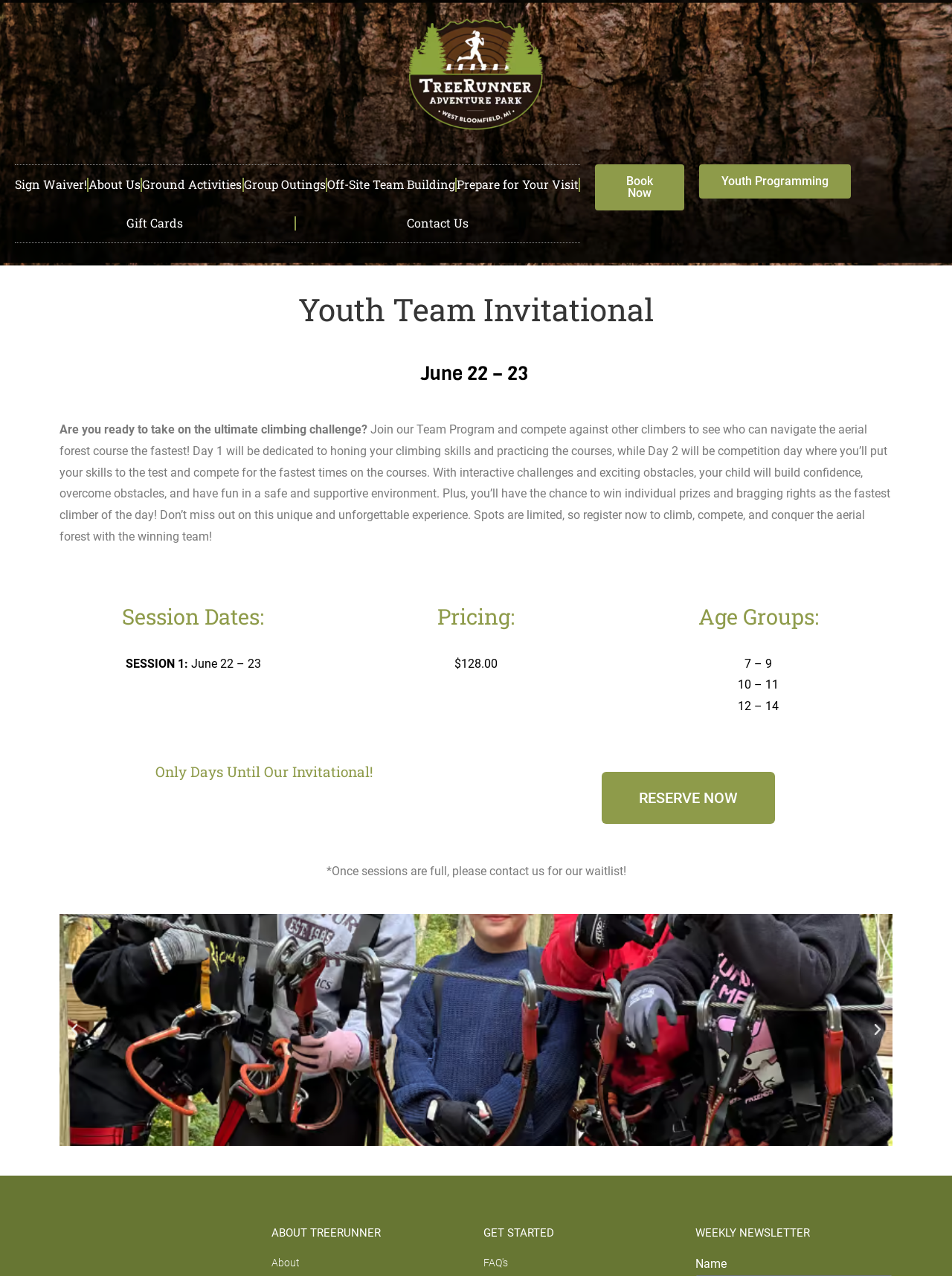Please locate the UI element described by "Gift Cards" and provide its bounding box coordinates.

[0.016, 0.16, 0.309, 0.19]